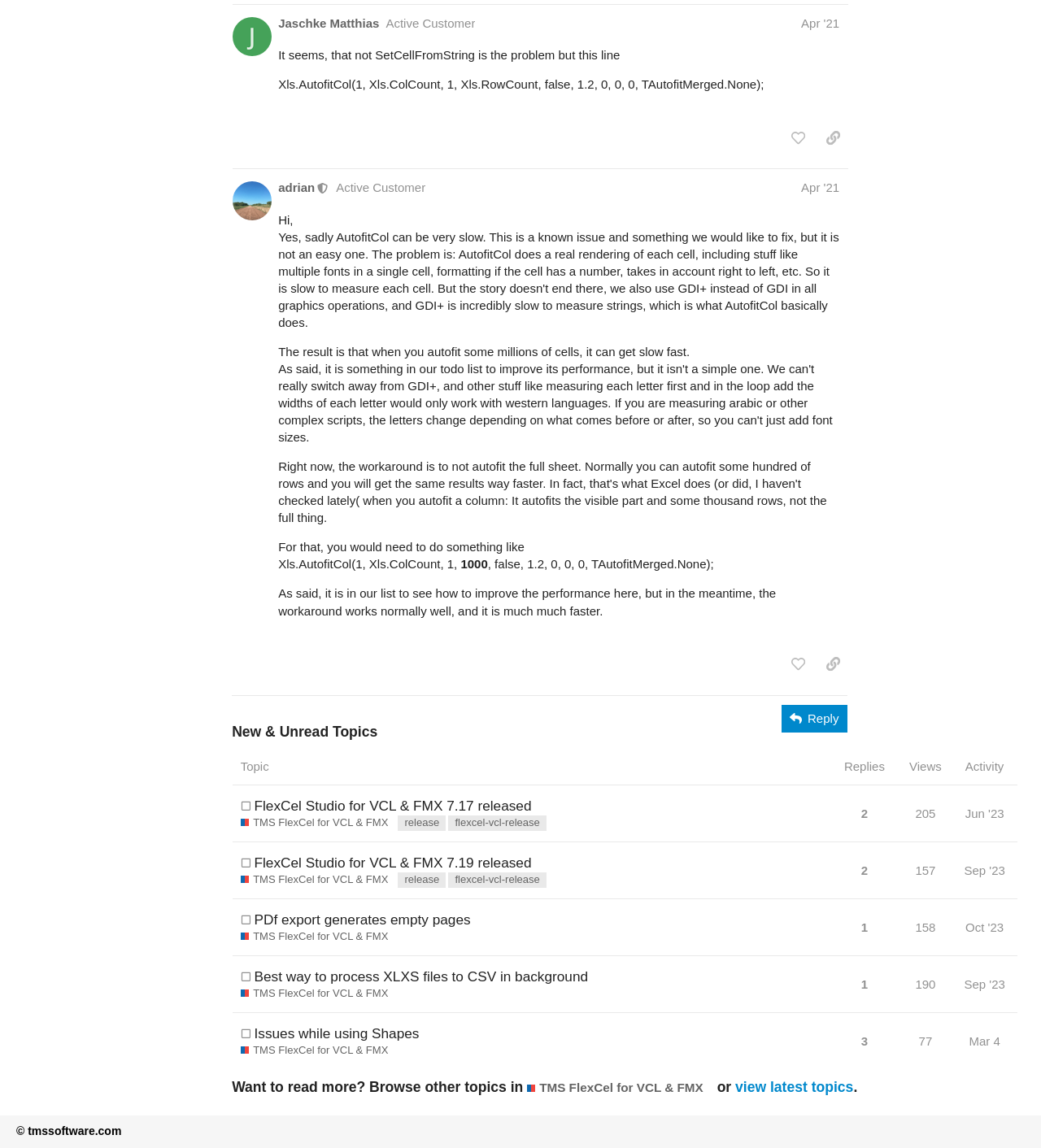Find the bounding box of the web element that fits this description: "flexcel-vcl-release".

[0.431, 0.76, 0.525, 0.773]